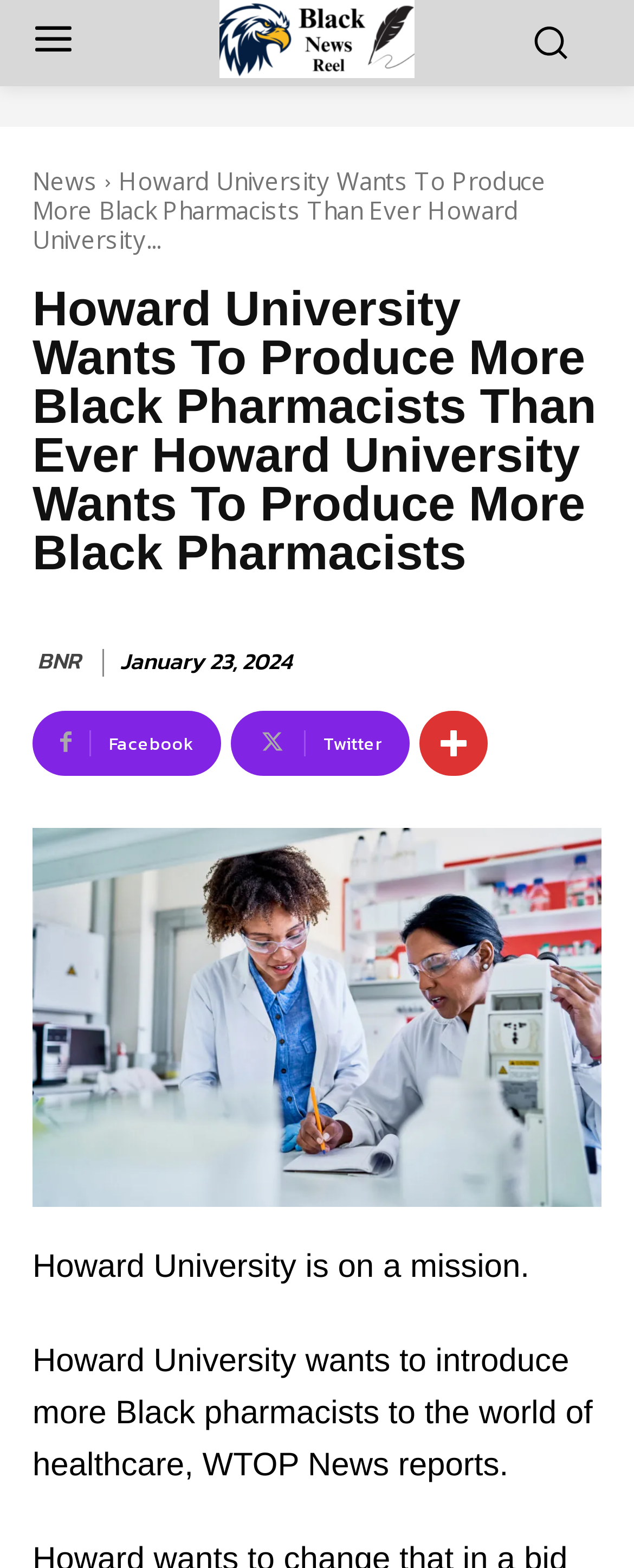Please extract and provide the main headline of the webpage.

Howard University Wants To Produce More Black Pharmacists Than Ever Howard University Wants To Produce More Black Pharmacists